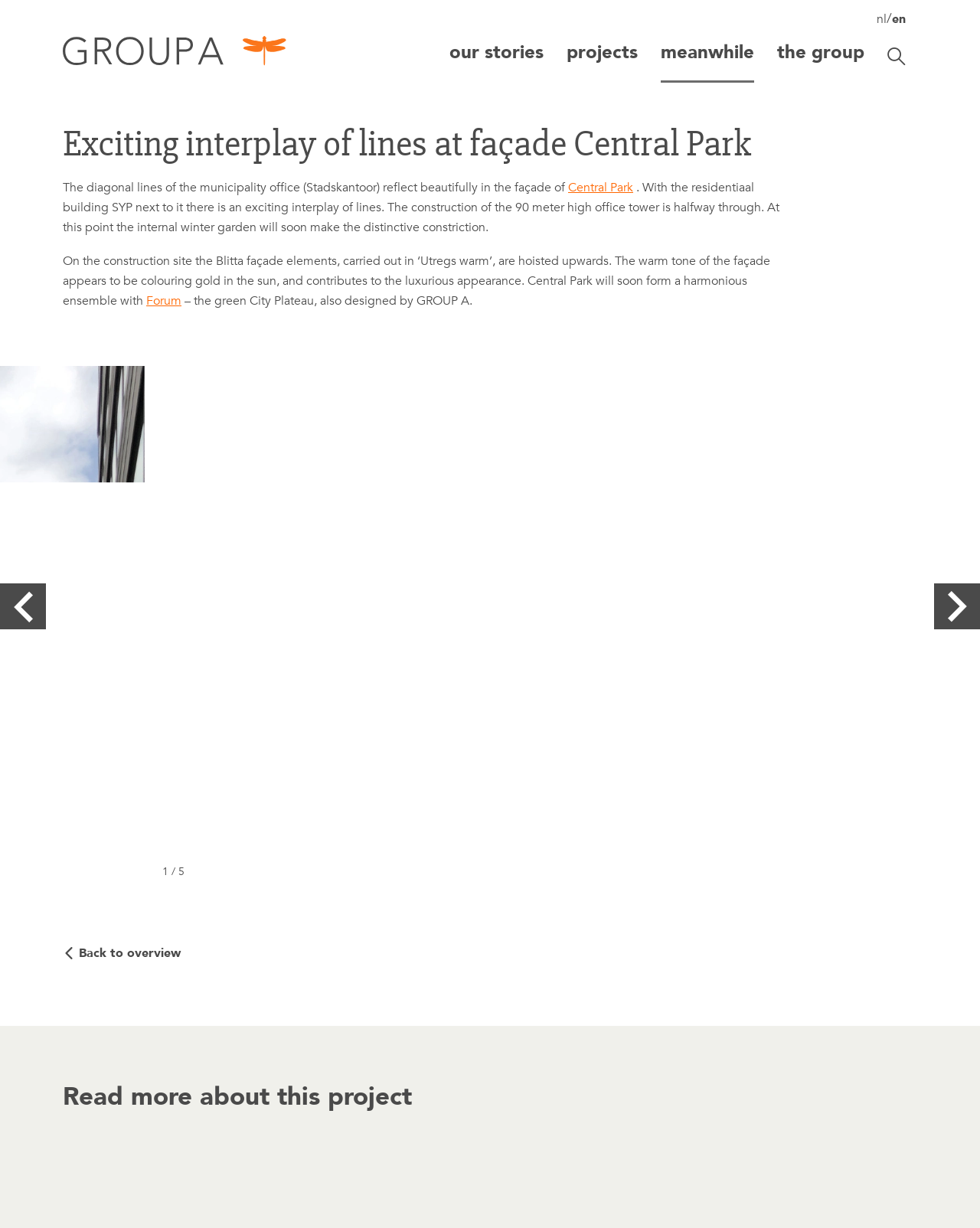Can you find the bounding box coordinates for the element to click on to achieve the instruction: "Go back to overview"?

[0.064, 0.762, 0.194, 0.79]